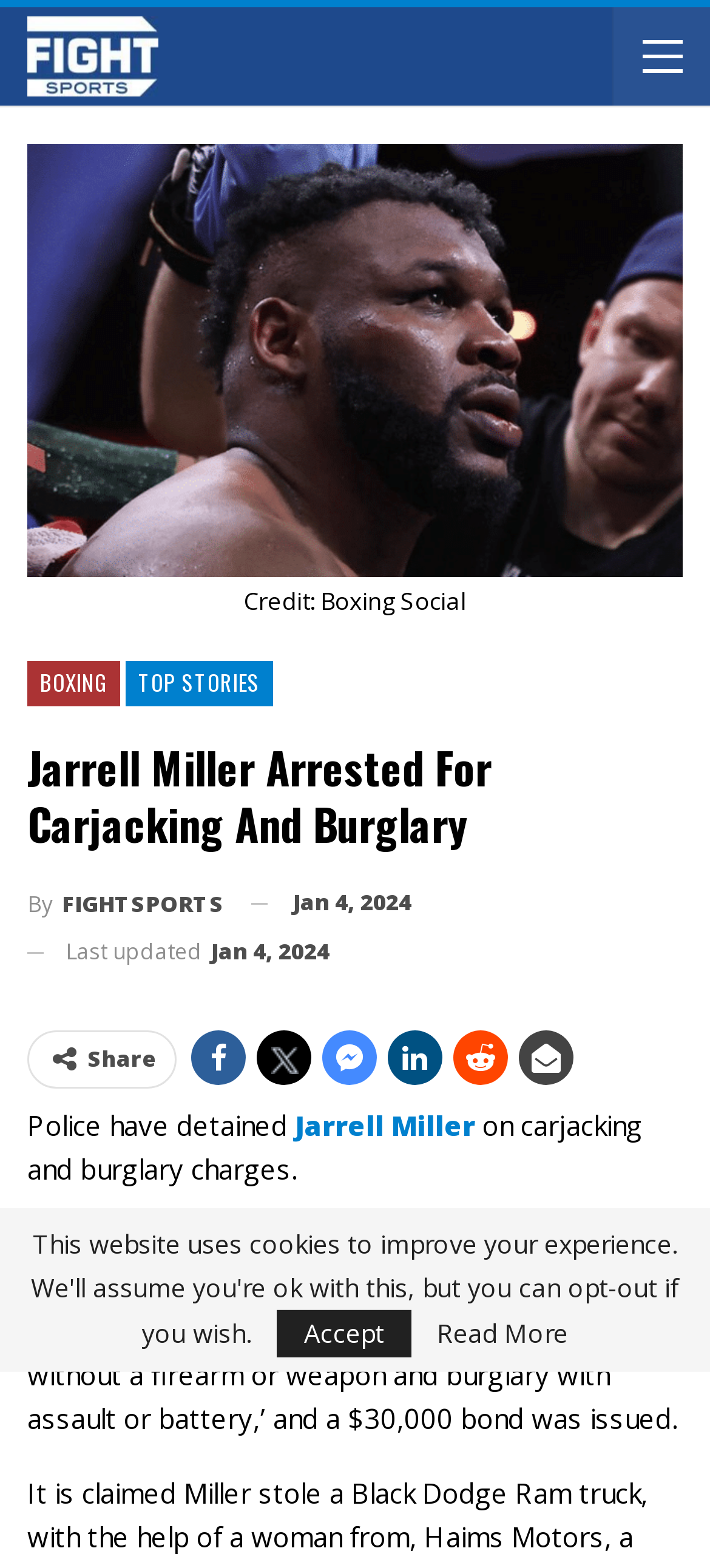When was the article last updated?
Can you provide an in-depth and detailed response to the question?

The last updated date of the article can be found in the time element located below the article's heading, which displays 'Jan 4, 2024'.